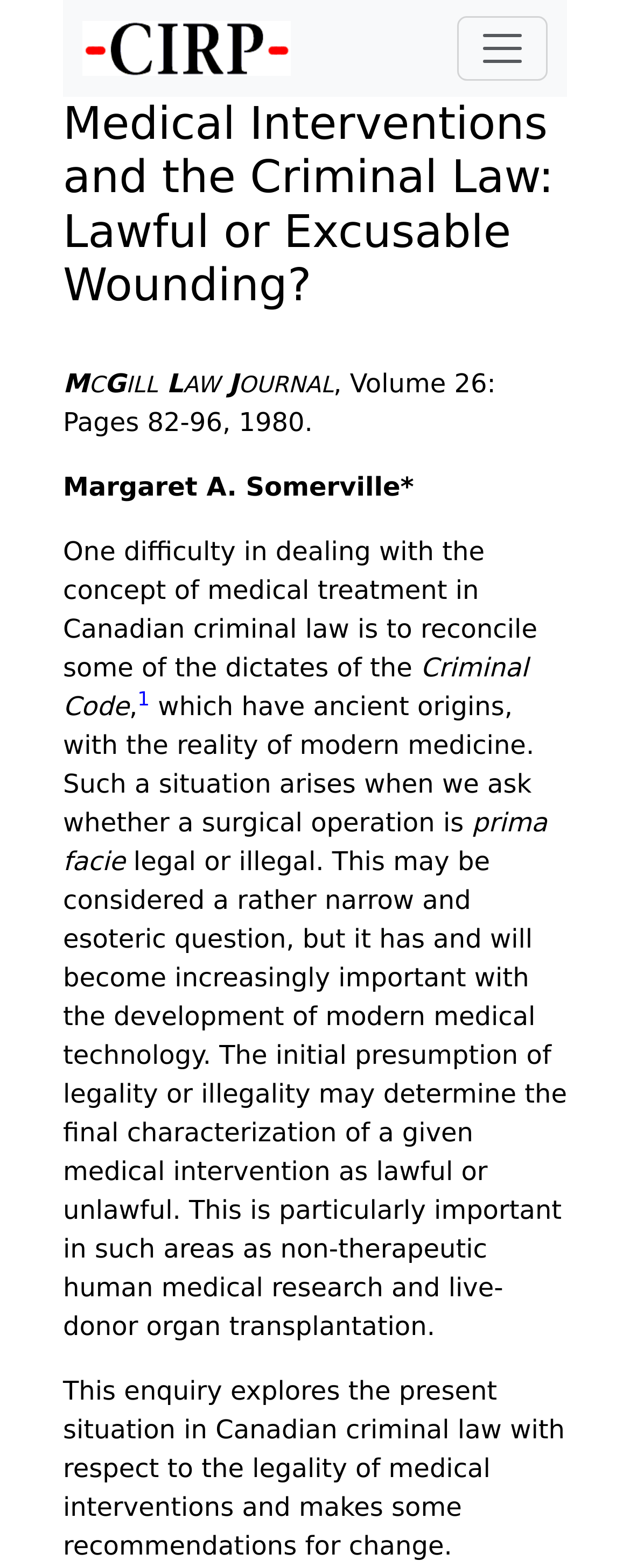What is the text of the webpage's headline?

Medical Interventions and the Criminal Law: Lawful or Excusable Wounding?